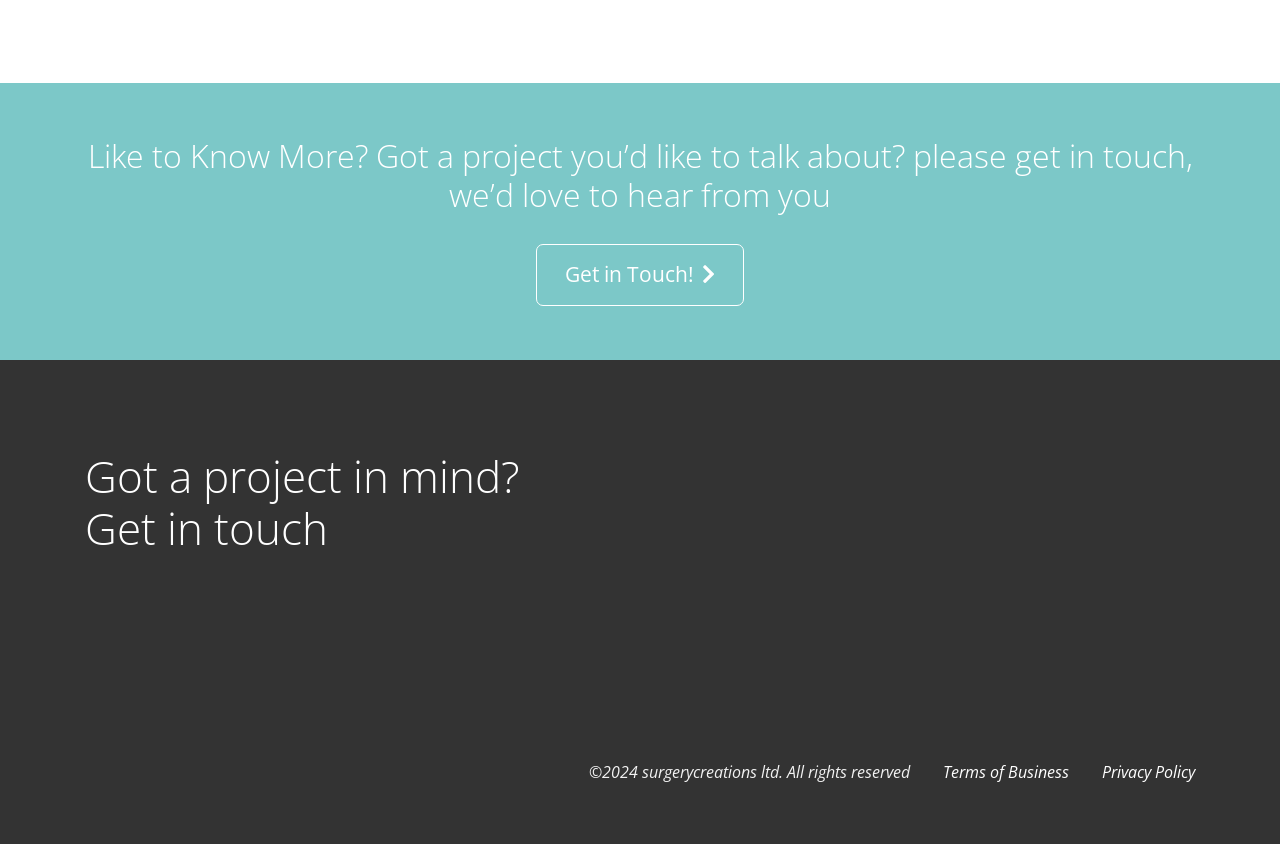What is the company name?
Using the image, provide a concise answer in one word or a short phrase.

Surgerycreations Ltd